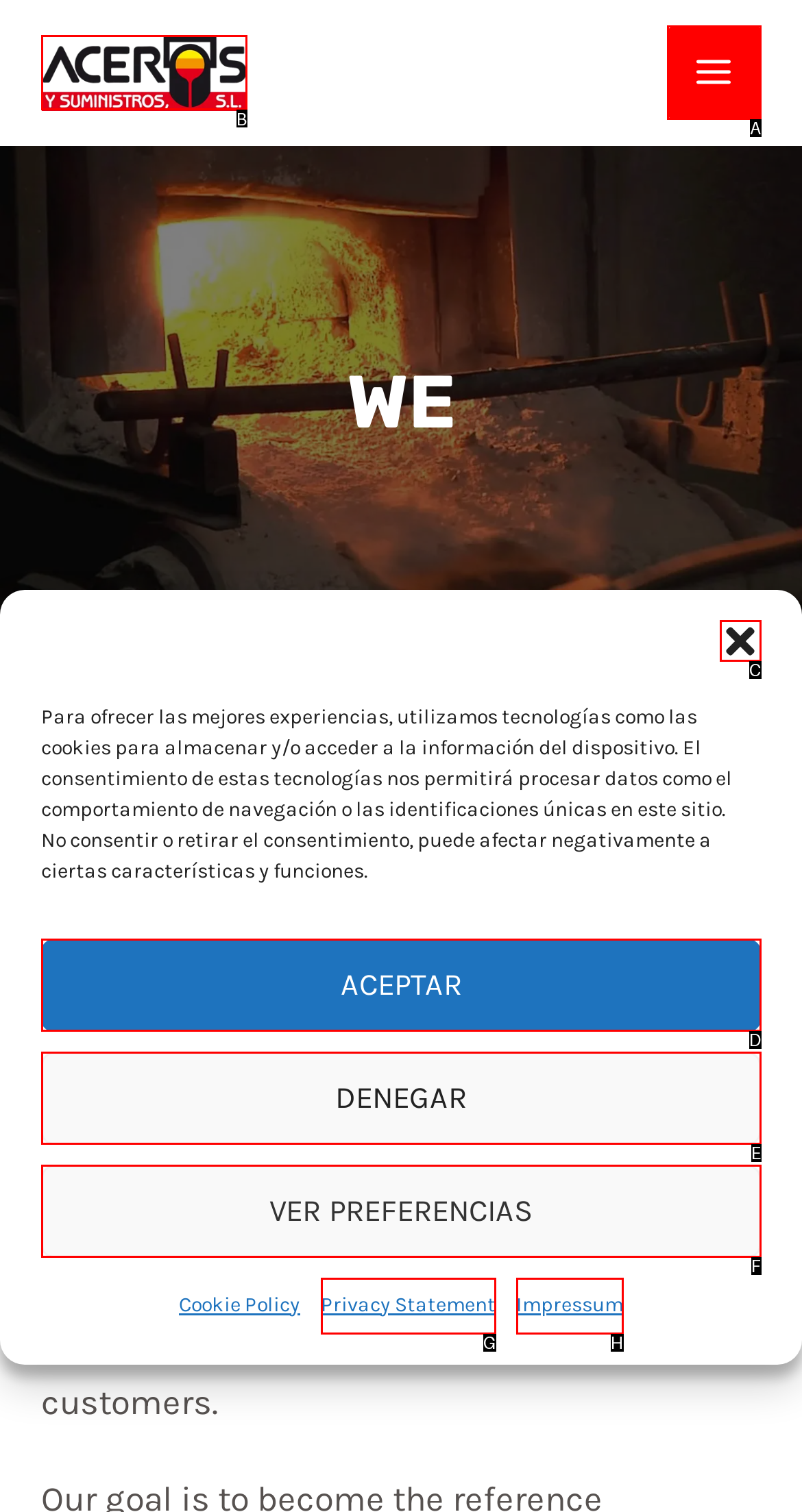Tell me which one HTML element I should click to complete the following task: Open the main menu Answer with the option's letter from the given choices directly.

A